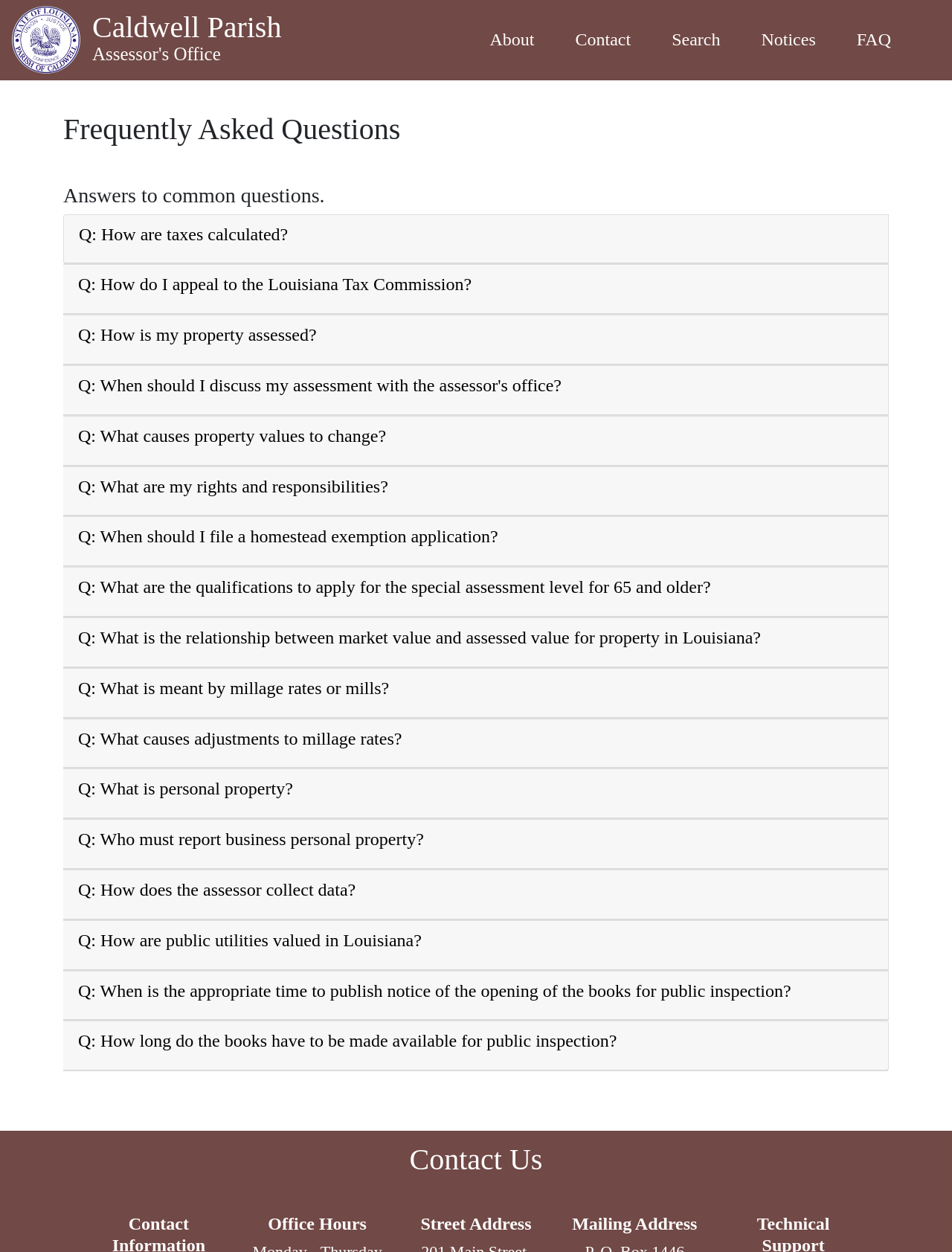What is the relationship between market value and assessed value?
Look at the screenshot and give a one-word or phrase answer.

Assessed value is a percentage of market value